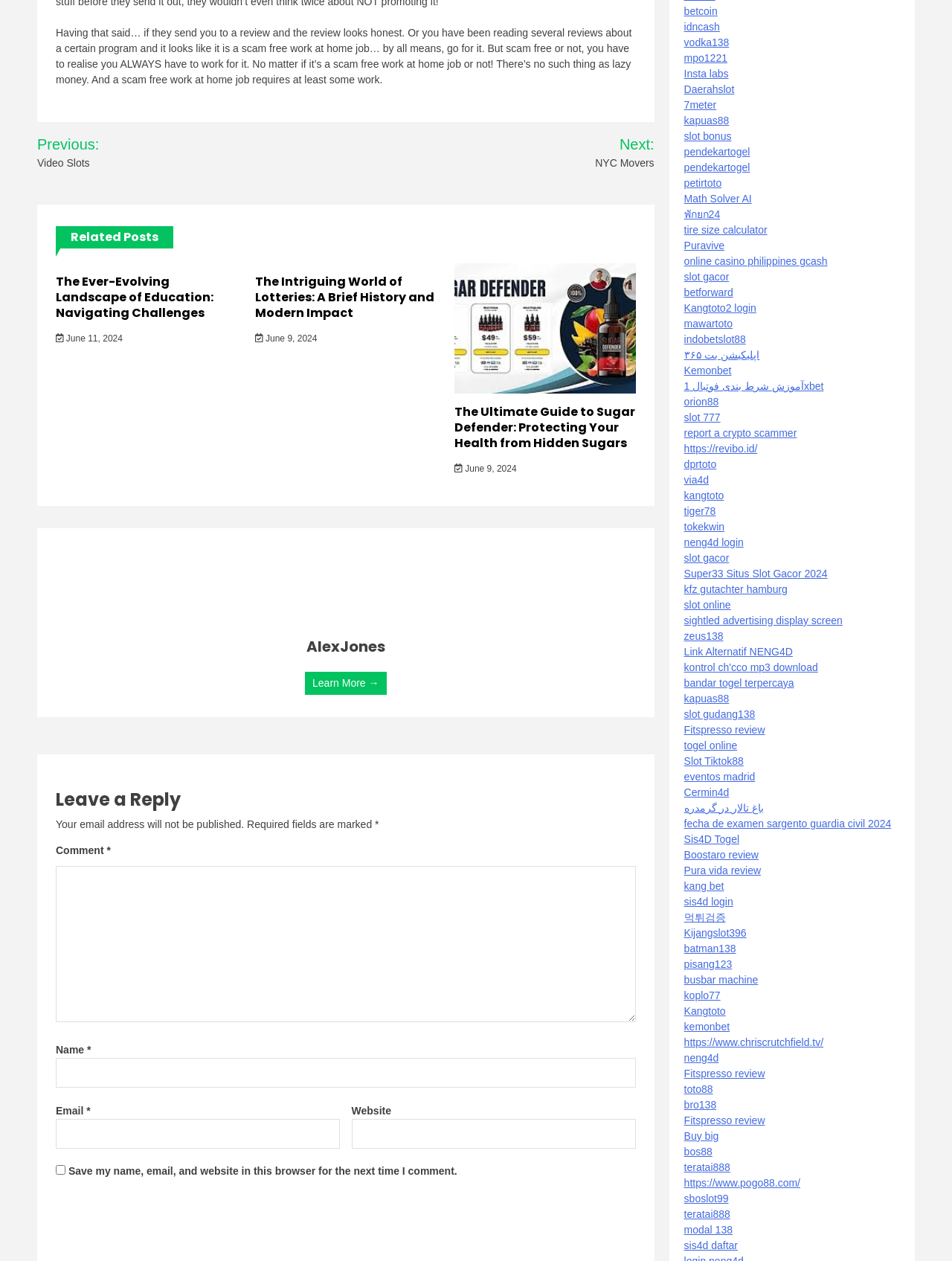Identify the bounding box of the HTML element described here: "parent_node: Name * name="author"". Provide the coordinates as four float numbers between 0 and 1: [left, top, right, bottom].

[0.059, 0.839, 0.668, 0.863]